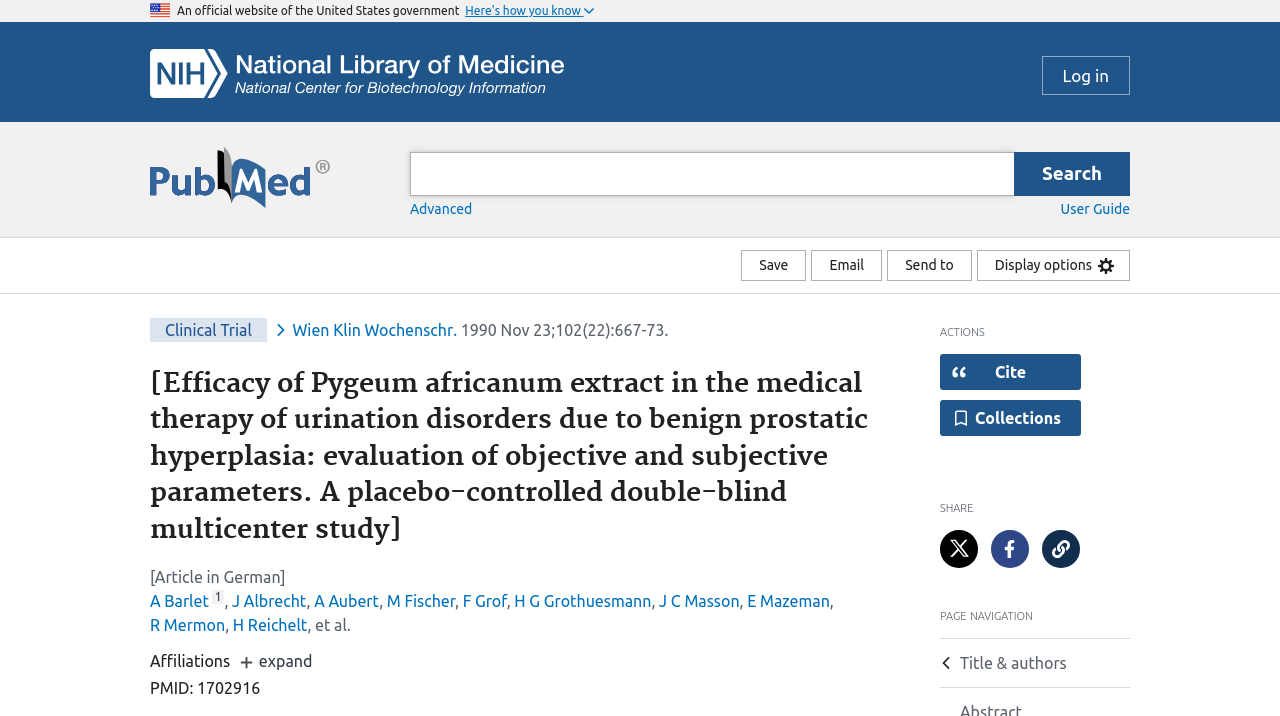What is the title of the article?
Kindly give a detailed and elaborate answer to the question.

The title of the article is 'Efficacy of Pygeum africanum extract in the medical therapy of urination disorders due to benign prostatic hyperplasia: evaluation of objective and subjective parameters. A placebo-controlled double-blind multicenter study'. This can be found in the heading element with a bounding box of [0.117, 0.513, 0.68, 0.767].